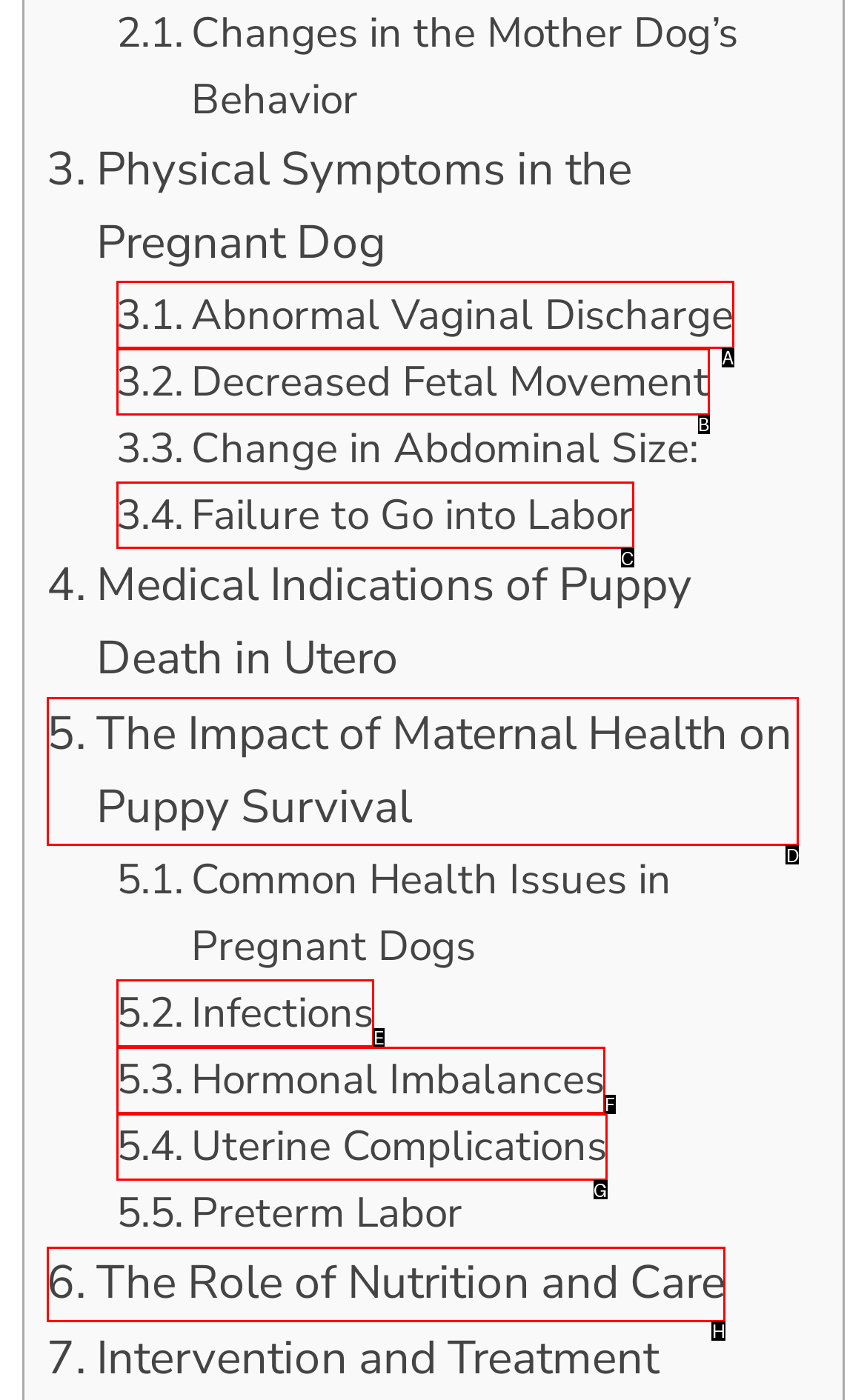Identify the correct option to click in order to accomplish the task: Explore the impact of maternal health on puppy survival Provide your answer with the letter of the selected choice.

D